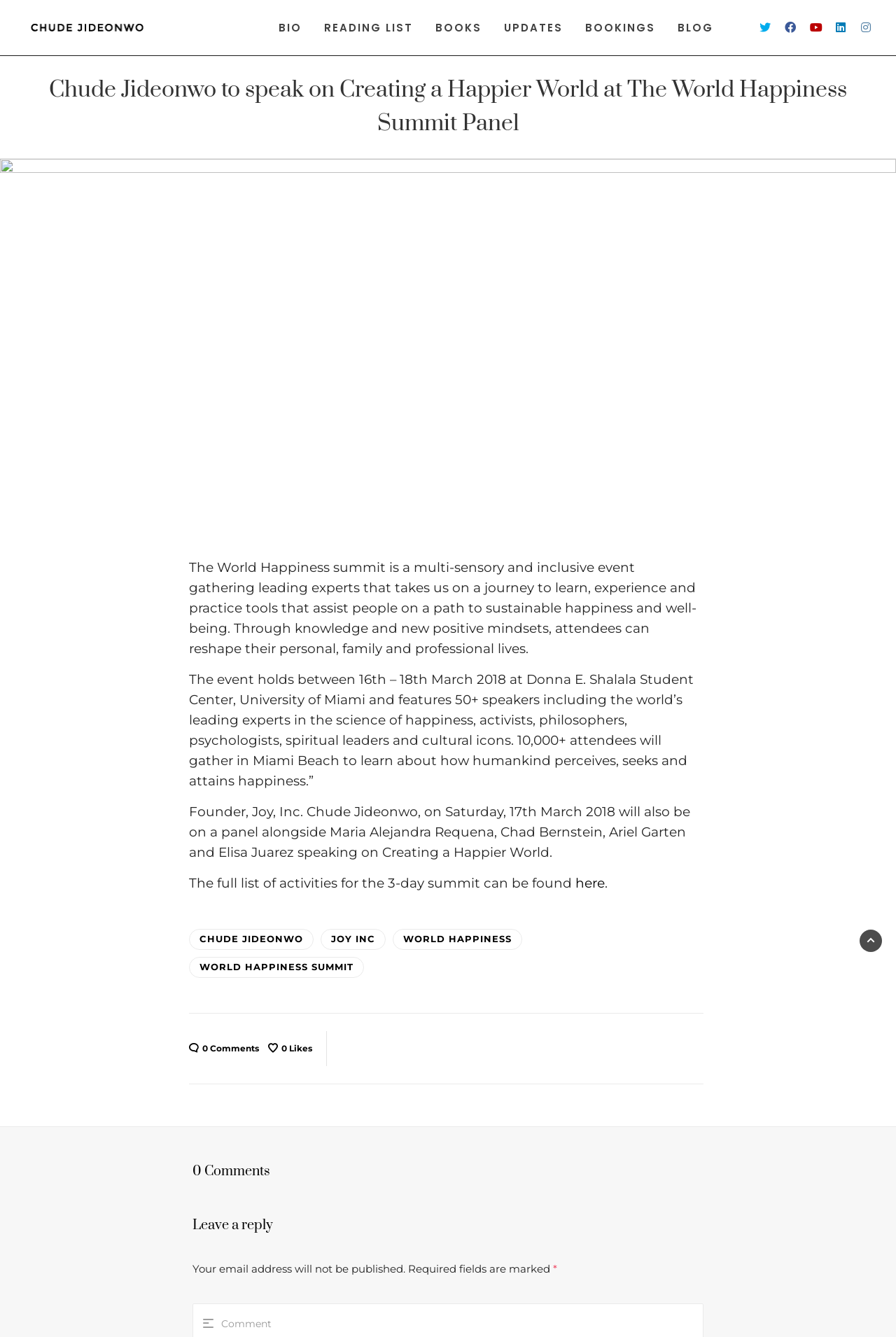Specify the bounding box coordinates of the area to click in order to follow the given instruction: "Read Chude Jideonwo's bio."

[0.299, 0.0, 0.348, 0.042]